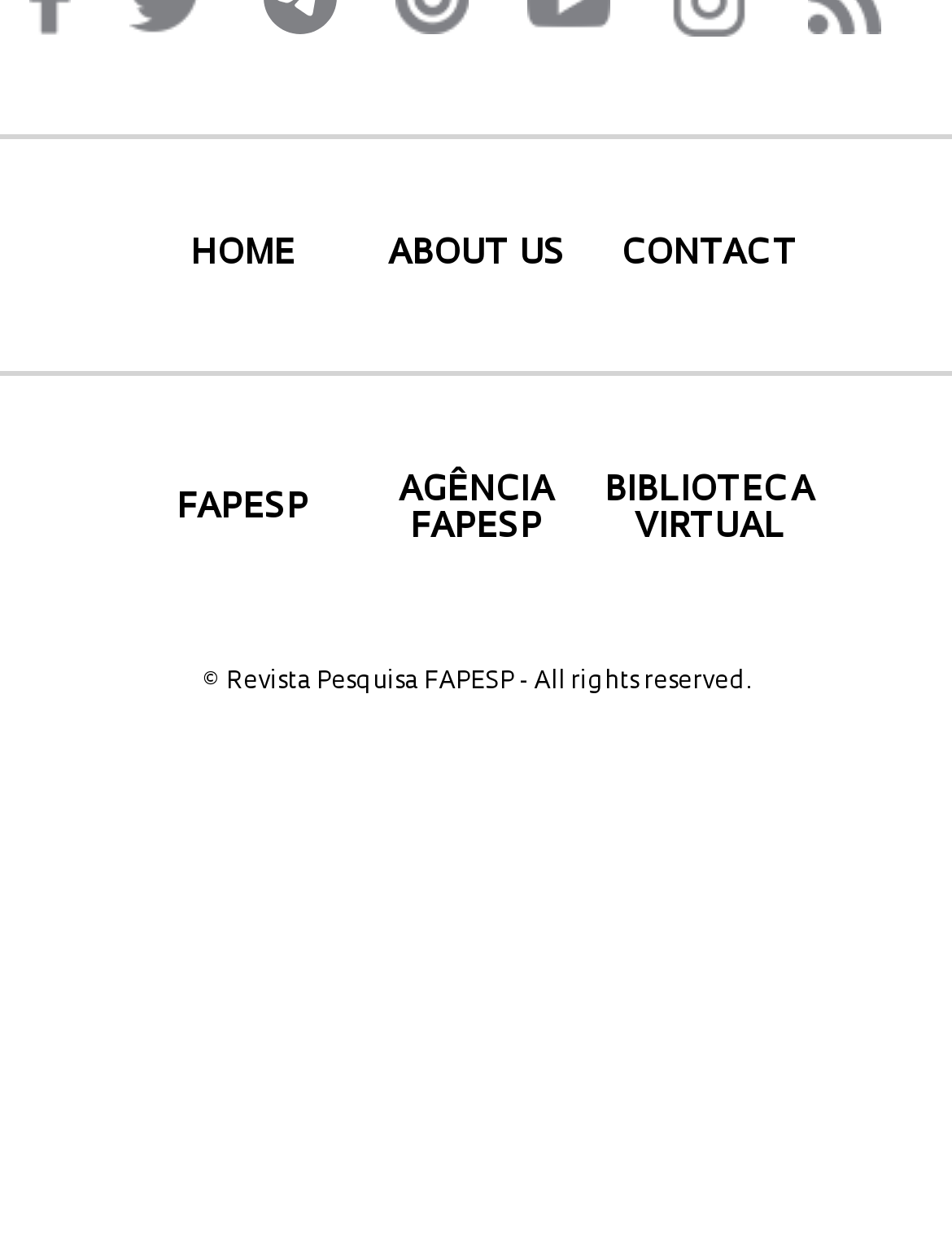Determine the bounding box coordinates of the element that should be clicked to execute the following command: "explore AGÊNCIA FAPESP".

[0.38, 0.376, 0.62, 0.434]